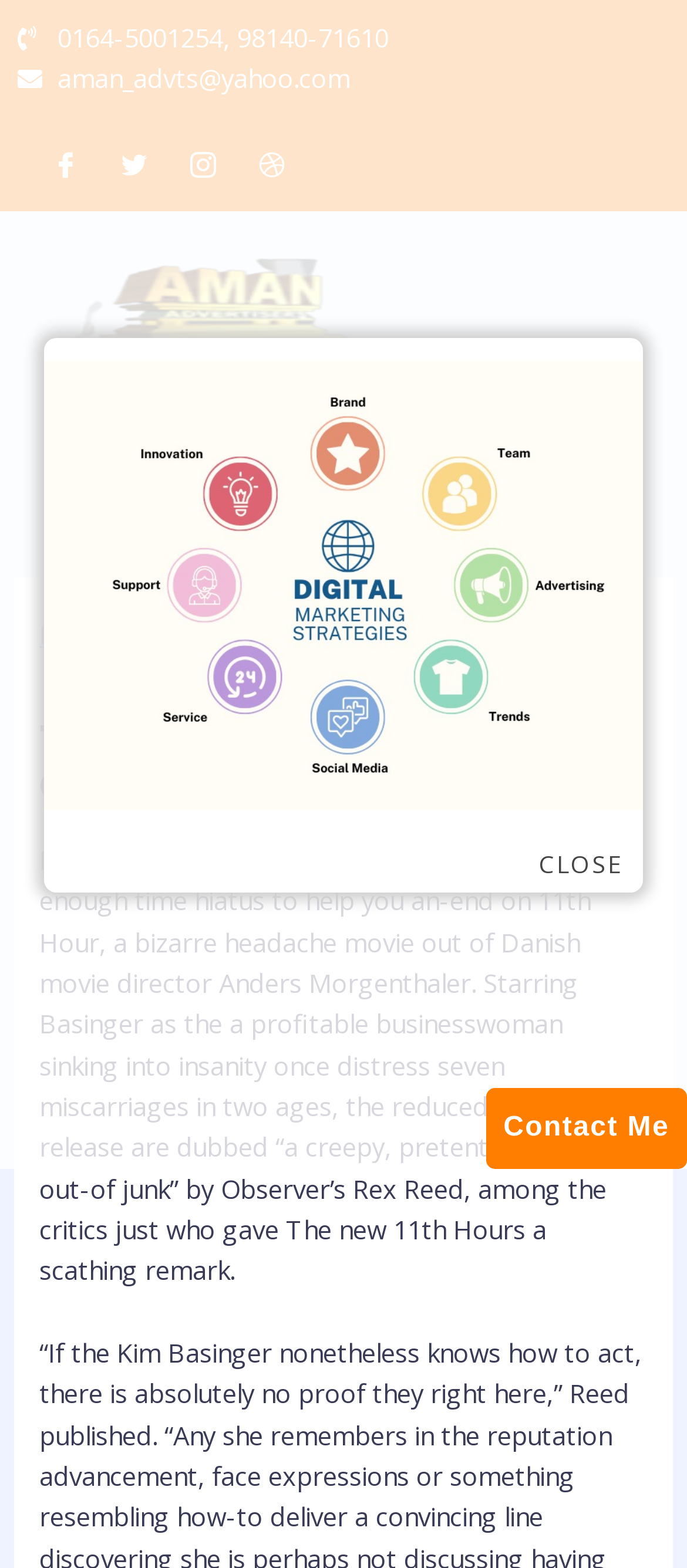Extract the bounding box coordinates of the UI element described by: "parent_node: HOME aria-label="hamburger-icon"". The coordinates should include four float numbers ranging from 0 to 1, e.g., [left, top, right, bottom].

[0.821, 0.249, 0.936, 0.282]